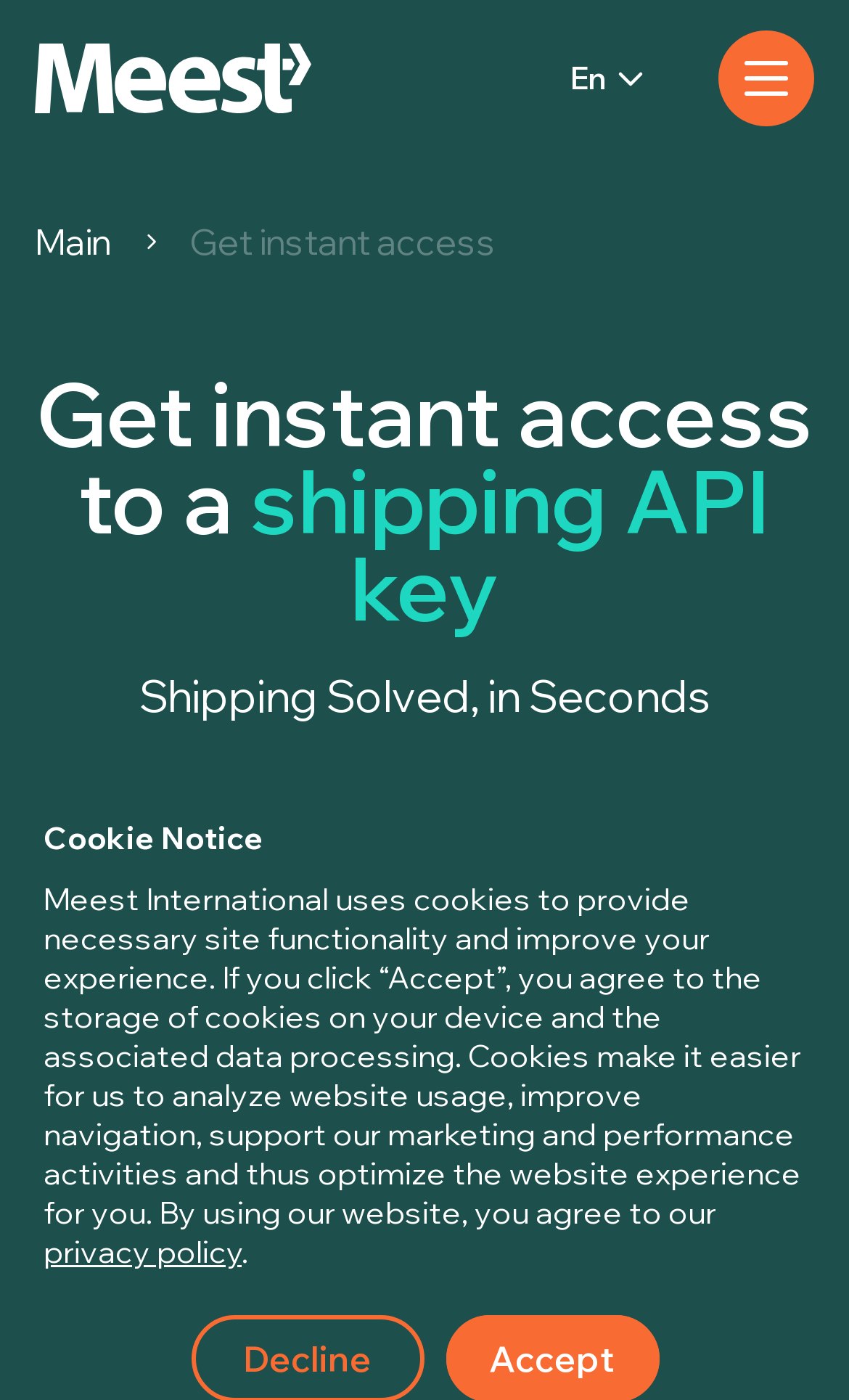Offer an in-depth caption of the entire webpage.

The webpage is about Meest, a shipping API key provider. At the top left, there is a link to "Meest" and a language selection option "En" to the right of it. Below these elements, there is a main navigation link "Main". 

The main content of the webpage starts with a heading "Get instant access to a shipping API key" followed by a subheading "Get instant access" and a tagline "Shipping Solved, in Seconds". 

Further down, there is another heading "Why Meest" which is followed by two paragraphs of text describing the benefits of using Meest, including its comprehensive integrations and years of shipping expertise.

At the bottom of the page, there is a "Cookie Notice" section that informs users about the use of cookies on the website. This section includes a link to the "privacy policy" page.